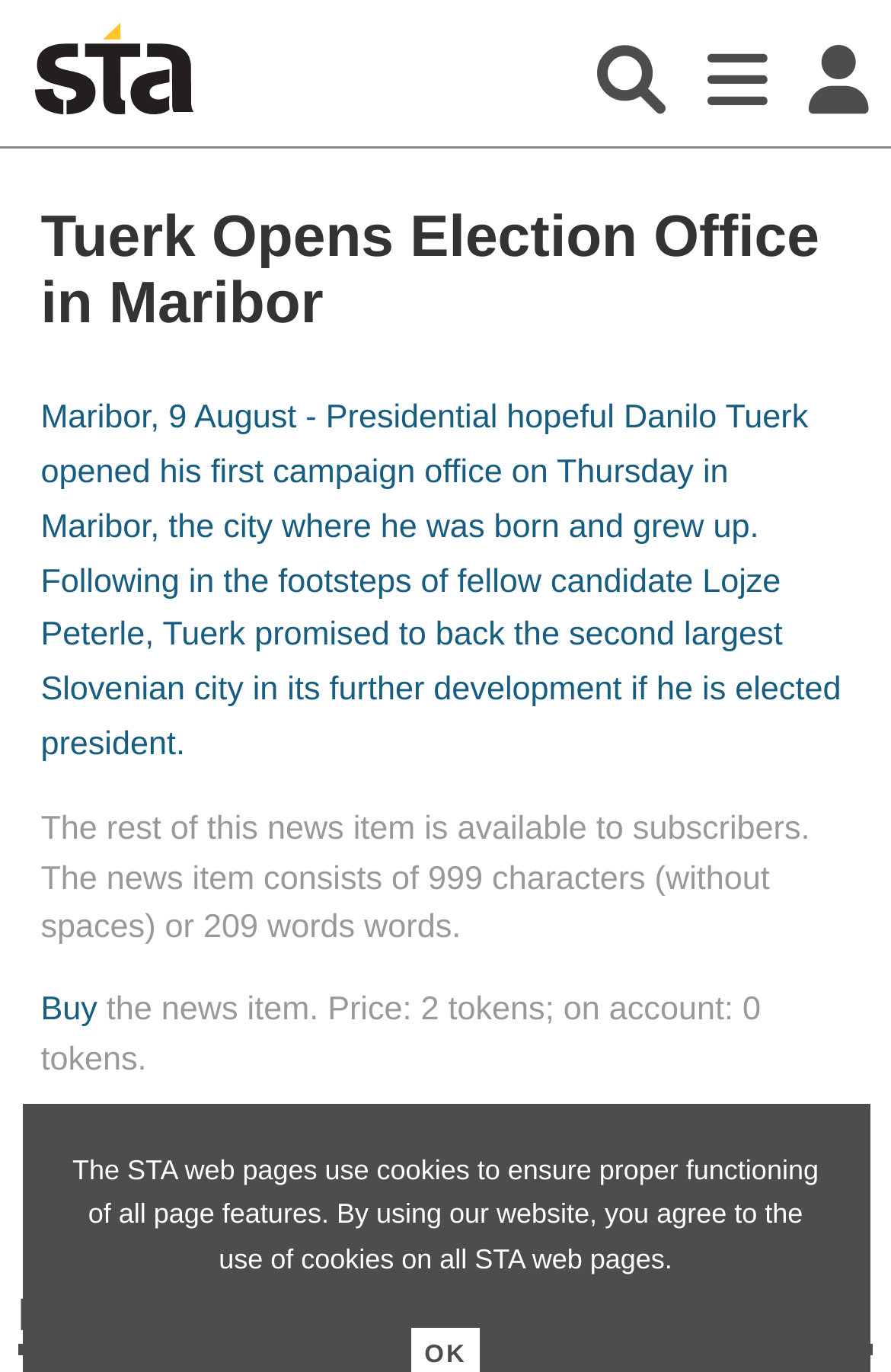Answer with a single word or phrase: 
What is the name of the presidential hopeful?

Danilo Tuerk